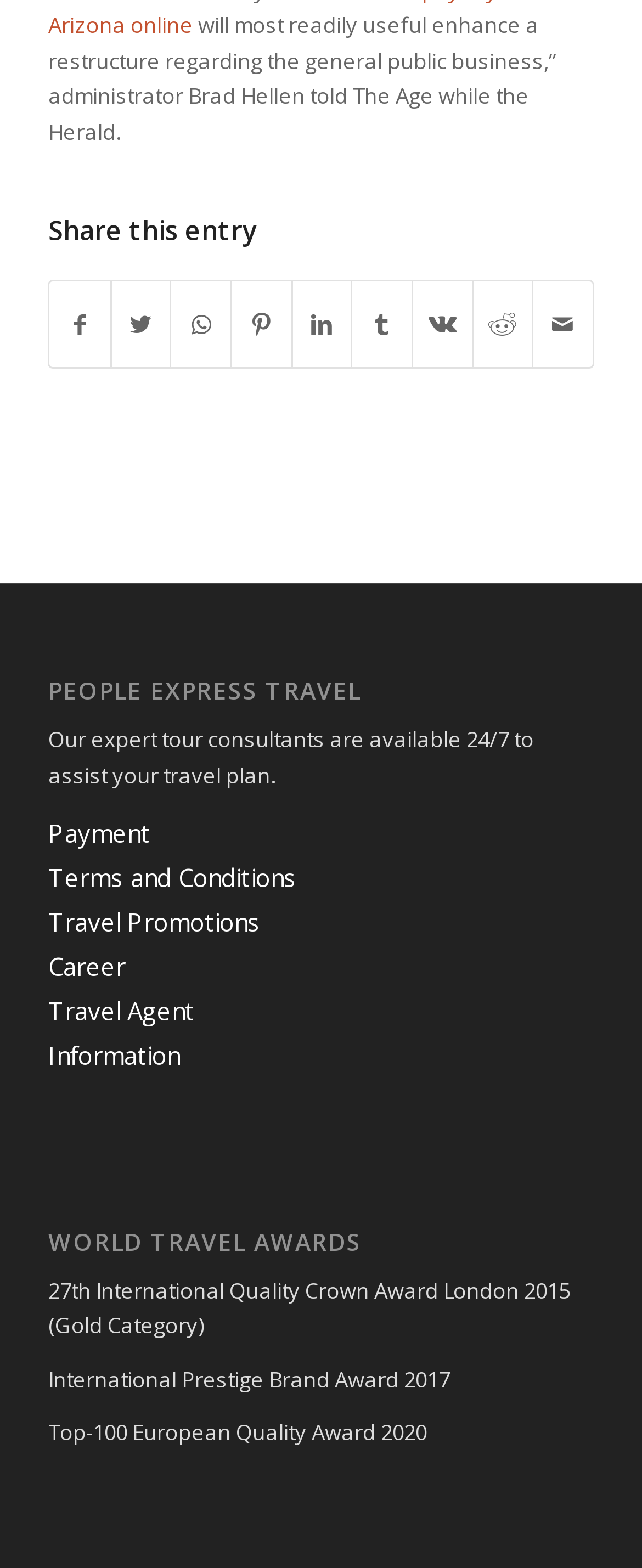Utilize the details in the image to thoroughly answer the following question: What is the name of the travel company?

I found the name of the travel company by looking at the heading element with the text 'PEOPLE EXPRESS TRAVEL' which is located at the top of the webpage.